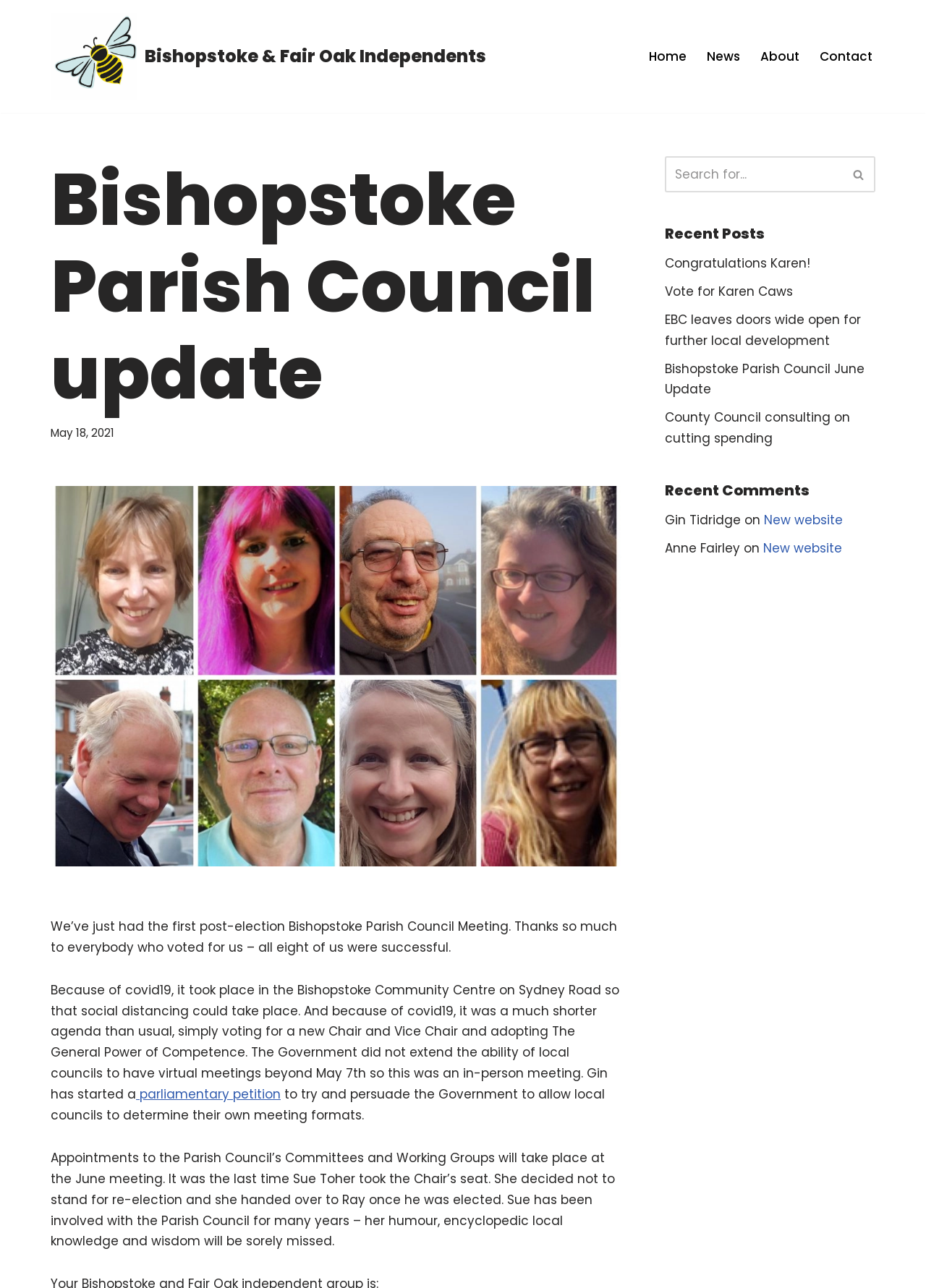Locate the bounding box of the UI element based on this description: "Skip to content". Provide four float numbers between 0 and 1 as [left, top, right, bottom].

[0.0, 0.018, 0.023, 0.029]